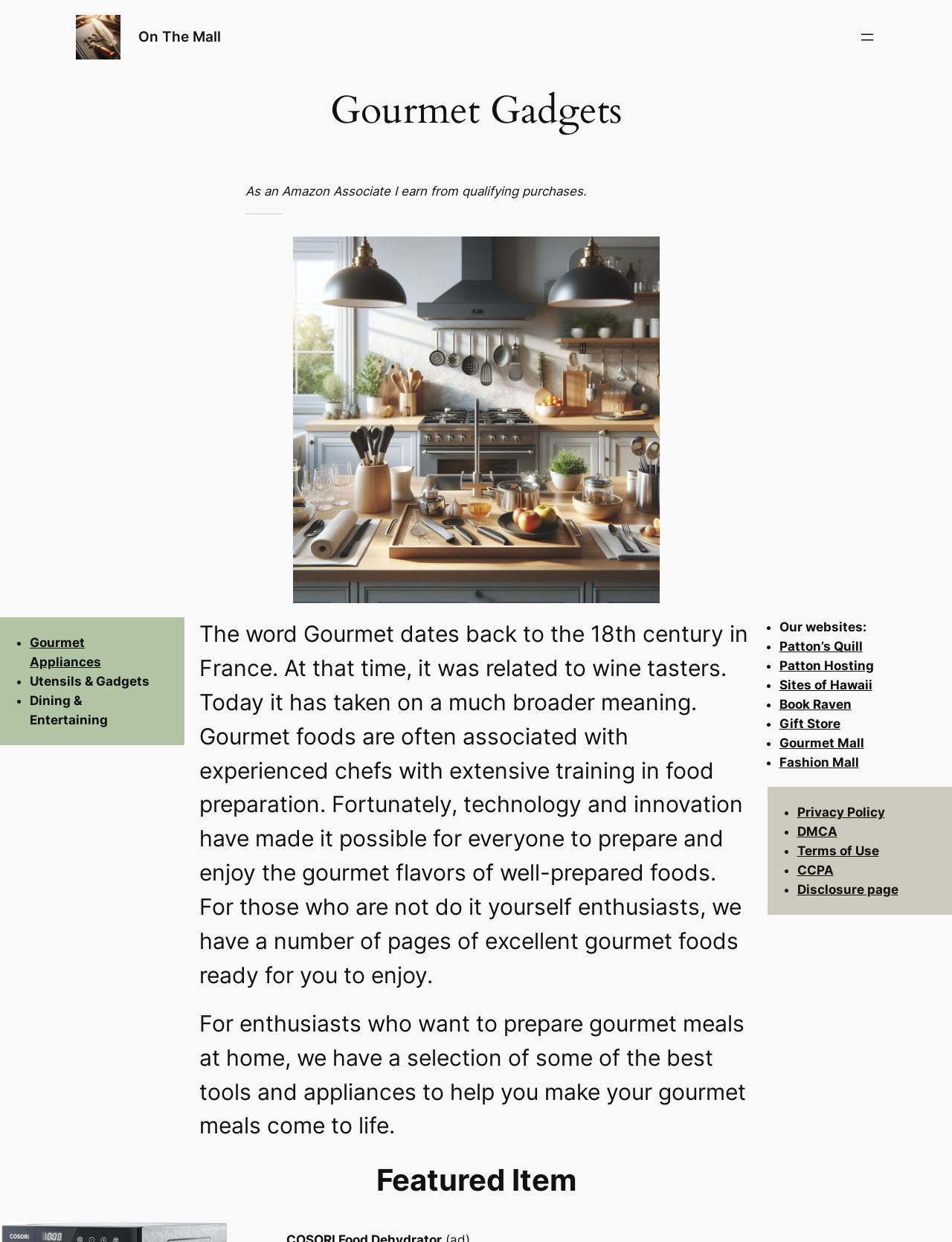Generate a thorough explanation of the webpage's elements.

The webpage is about Gourmet Gadgets, with a focus on gourmet foods and cooking. At the top, there is a navigation menu with an "Open menu" button on the right side. Below the navigation menu, there is a heading "Gourmet Gadgets" followed by a disclaimer about earning from qualifying purchases as an Amazon Associate.

On the left side, there is a figure, likely an image, taking up a significant portion of the page. To the right of the figure, there is a list of categories, including "Gourmet Appliances", "Utensils & Gadgets", and "Dining & Entertaining", each marked with a bullet point.

Below the list, there are two paragraphs of text. The first paragraph discusses the history and meaning of the word "gourmet", while the second paragraph talks about preparing gourmet meals at home with the right tools and appliances.

Further down, there is a section with links to other websites, including "Patton’s Quill", "Patton Hosting", and "Sites of Hawaii", among others. Each link is marked with a bullet point.

At the very bottom of the page, there are links to various policy pages, such as "Privacy Policy", "DMCA", and "Terms of Use", also marked with bullet points. Finally, there is a "Featured Item" section, but its content is not specified.